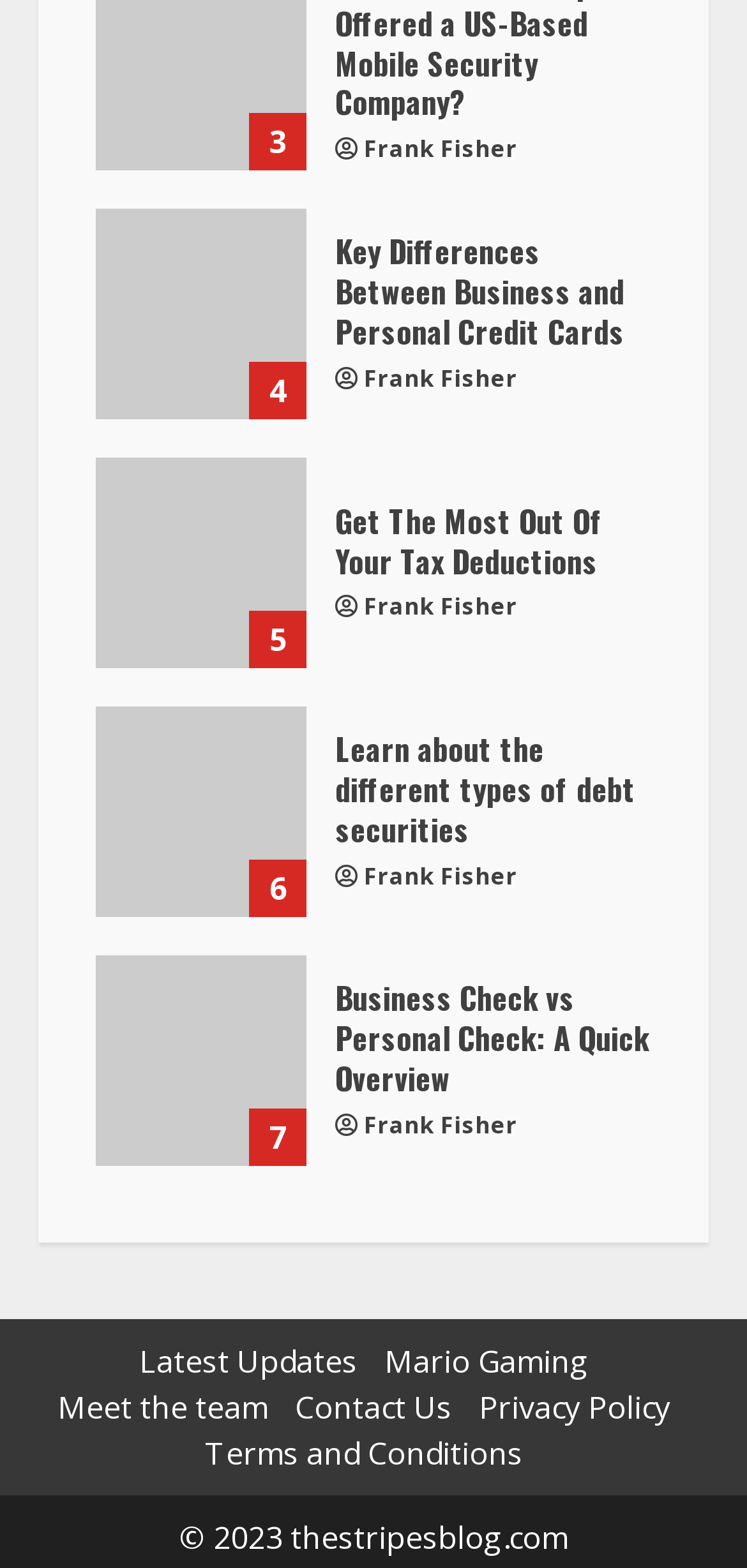Provide a brief response using a word or short phrase to this question:
What is the topic of the first article on this page?

Business and Personal Credit Cards